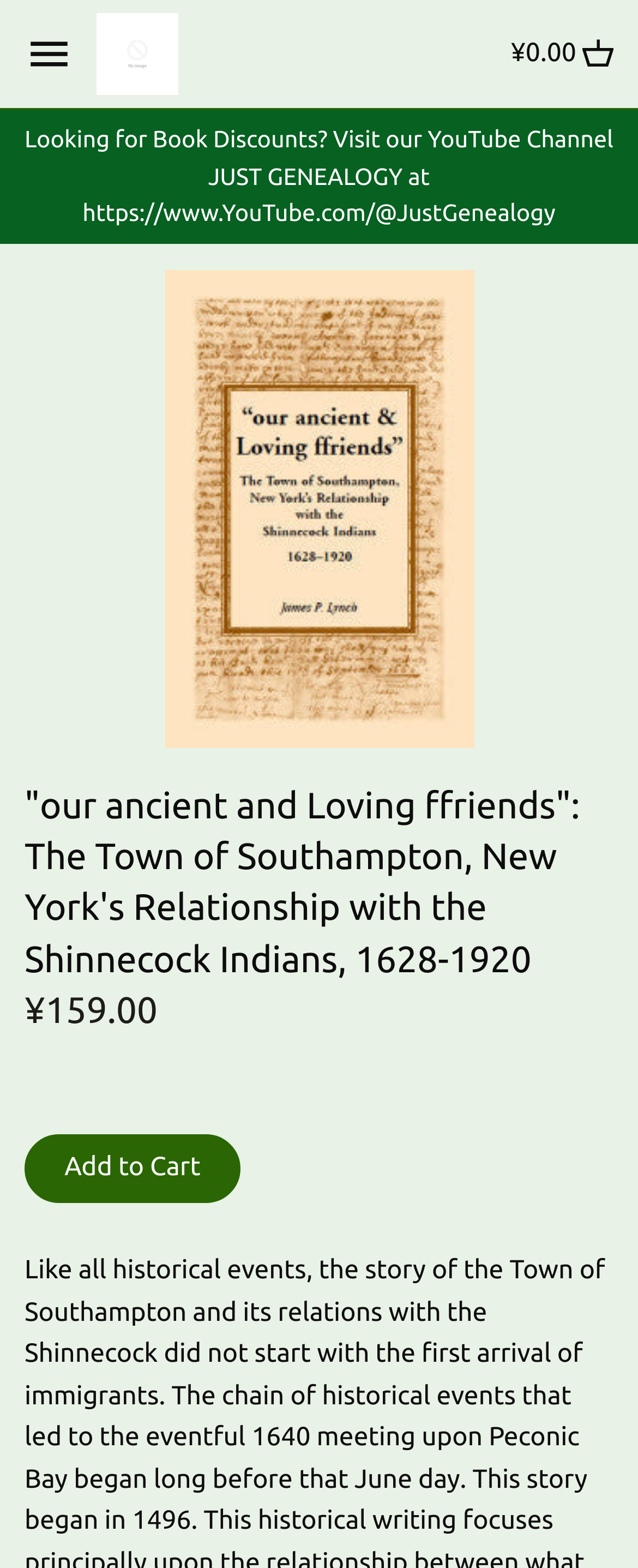Carefully observe the image and respond to the question with a detailed answer:
What is the purpose of the 'Add to Cart' button?

The 'Add to Cart' button is a call-to-action element that allows users to add the book to their shopping cart, indicating their intention to purchase the book.